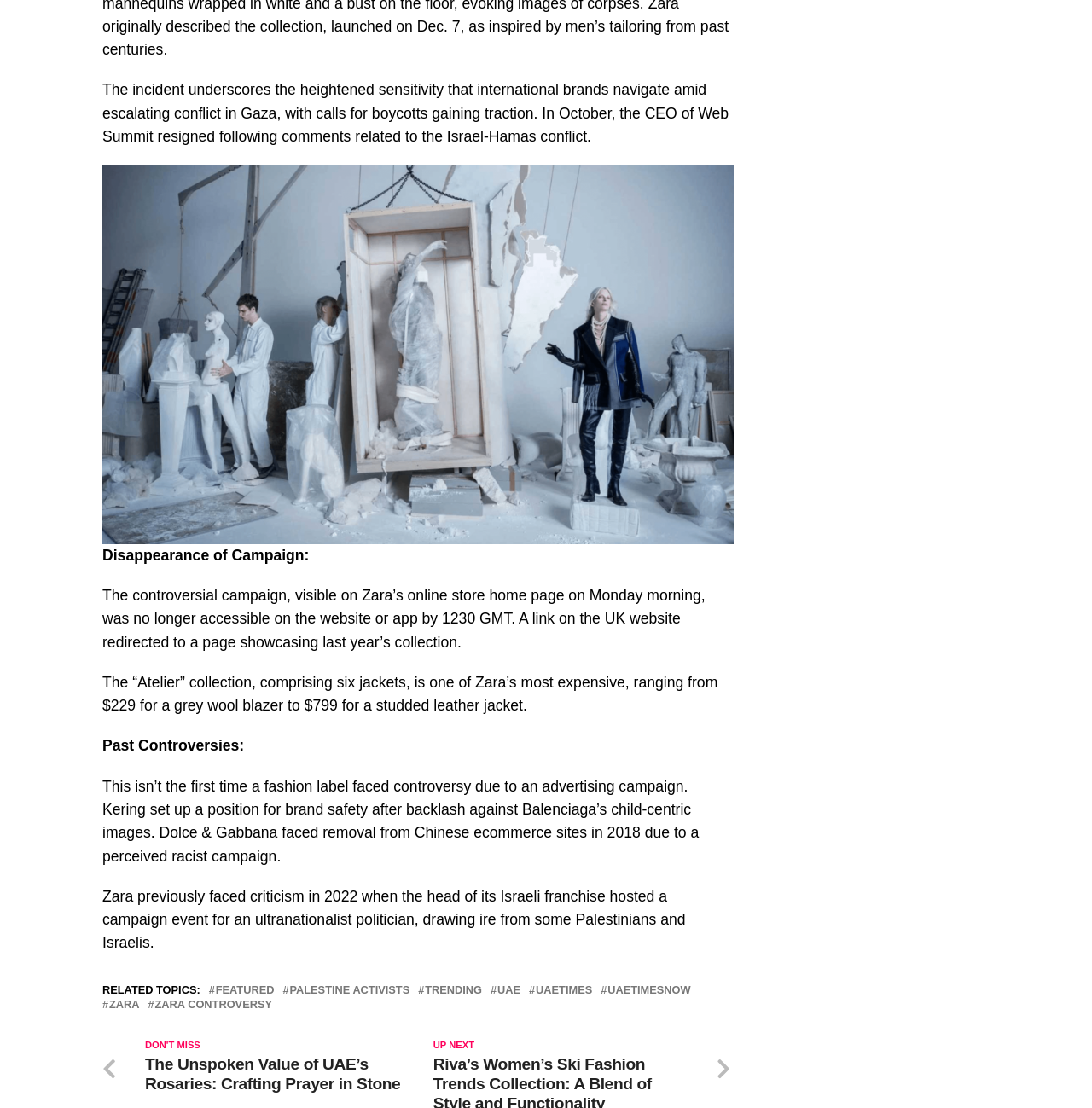Identify the bounding box for the described UI element. Provide the coordinates in (top-left x, top-left y, bottom-right x, bottom-right y) format with values ranging from 0 to 1: Zara

[0.1, 0.903, 0.128, 0.912]